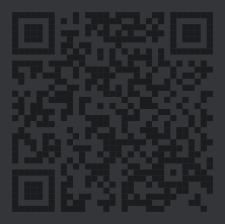Give a thorough explanation of the elements present in the image.

This image features a QR code, a two-dimensional barcode that can be scanned using a smartphone or similar device. When scanned, this code directs users to a specific URL: **https://thedissidentfrogman.com/blog/chrononomy/2007/11**. QR codes are commonly used for quick access to websites, promotional content, and other digital information, making them a convenient tool for linking physical materials to online resources. The code's design consists of a pattern of black squares arranged on a white grid, which is characteristic of QR codes, facilitating mobile scanning for direct access to the content.